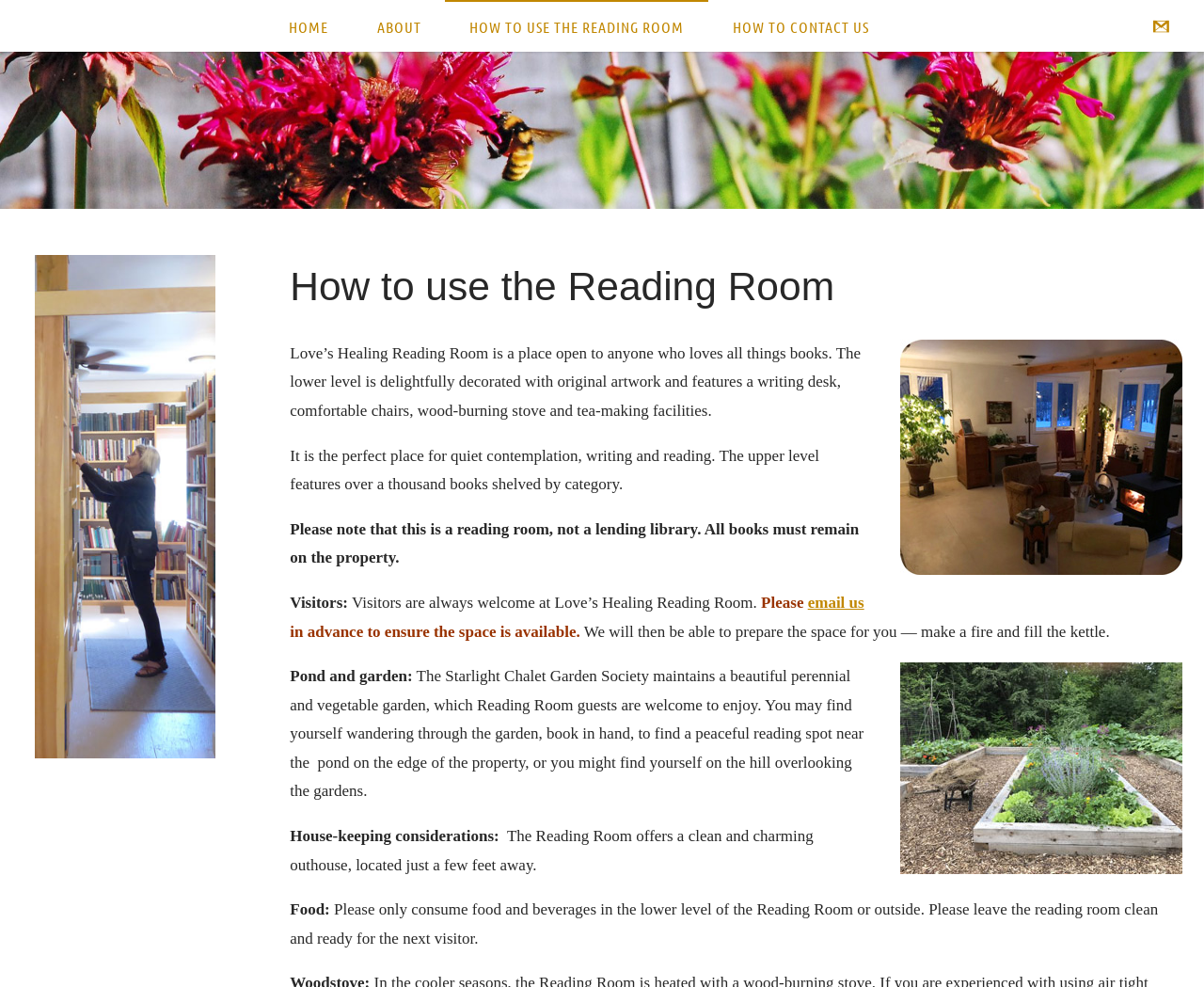Answer the following query concisely with a single word or phrase:
What is the type of facility available for visitors in the reading room?

Outhouse